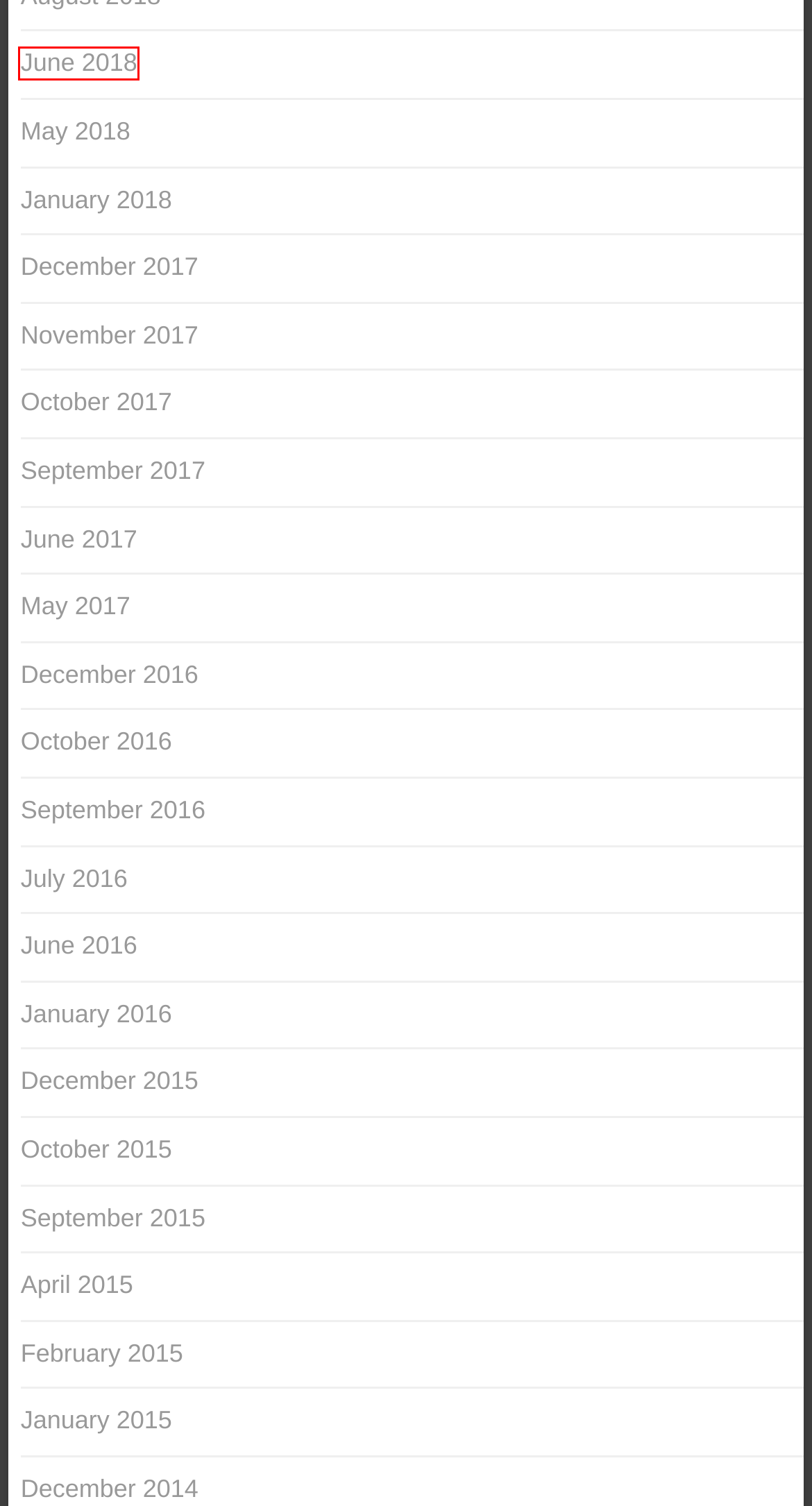You have a screenshot of a webpage with a red bounding box highlighting a UI element. Your task is to select the best webpage description that corresponds to the new webpage after clicking the element. Here are the descriptions:
A. June, 2017 | DAVID HUER
B. June, 2018 | DAVID HUER
C. November, 2017 | DAVID HUER
D. October, 2017 | DAVID HUER
E. January, 2016 | DAVID HUER
F. May, 2018 | DAVID HUER
G. December, 2016 | DAVID HUER
H. October, 2016 | DAVID HUER

B